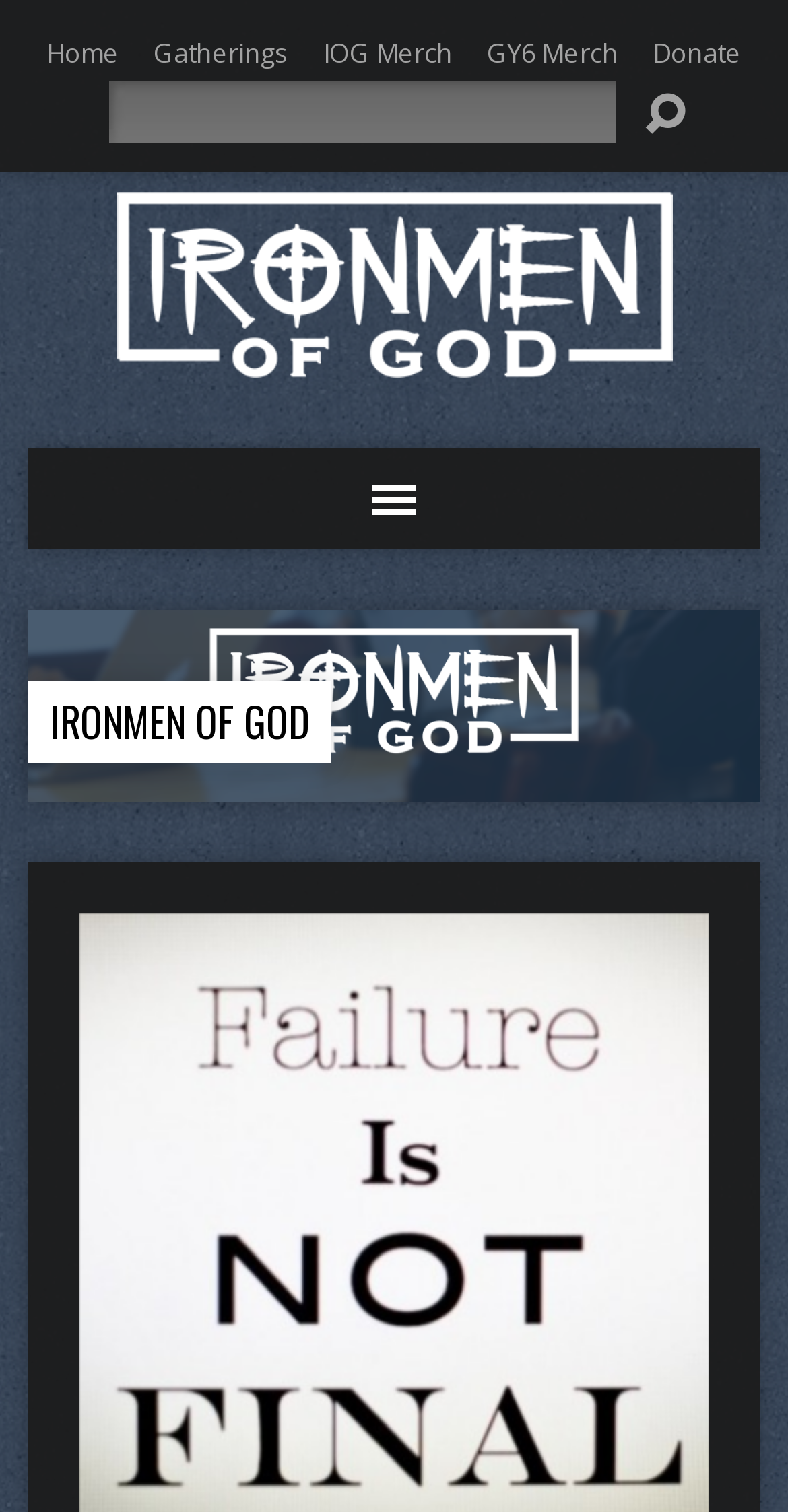What is the theme of the website?
Using the visual information, answer the question in a single word or phrase.

Religion